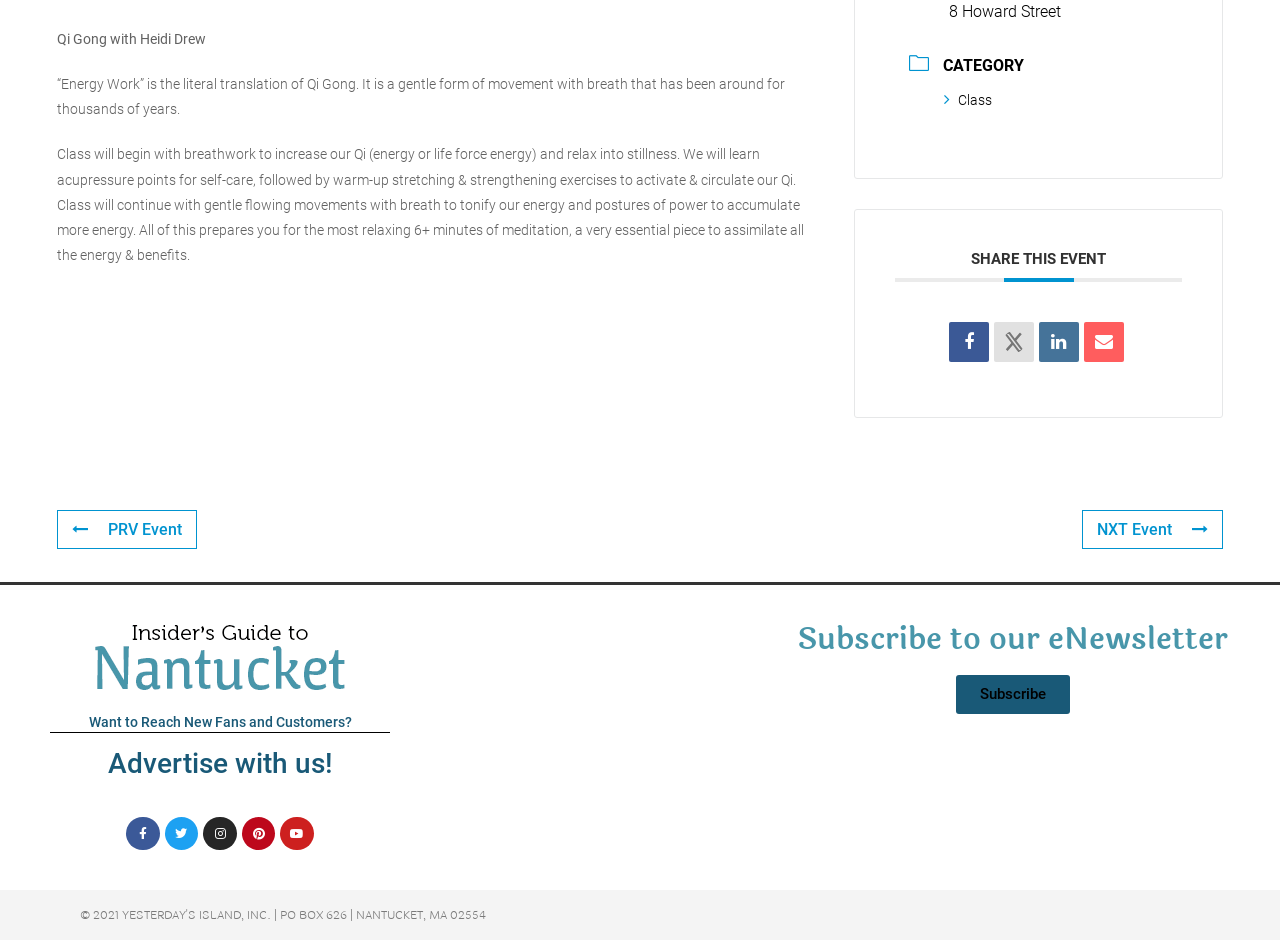Please find the bounding box coordinates in the format (top-left x, top-left y, bottom-right x, bottom-right y) for the given element description. Ensure the coordinates are floating point numbers between 0 and 1. Description: title="X Social Network"

[0.776, 0.342, 0.808, 0.385]